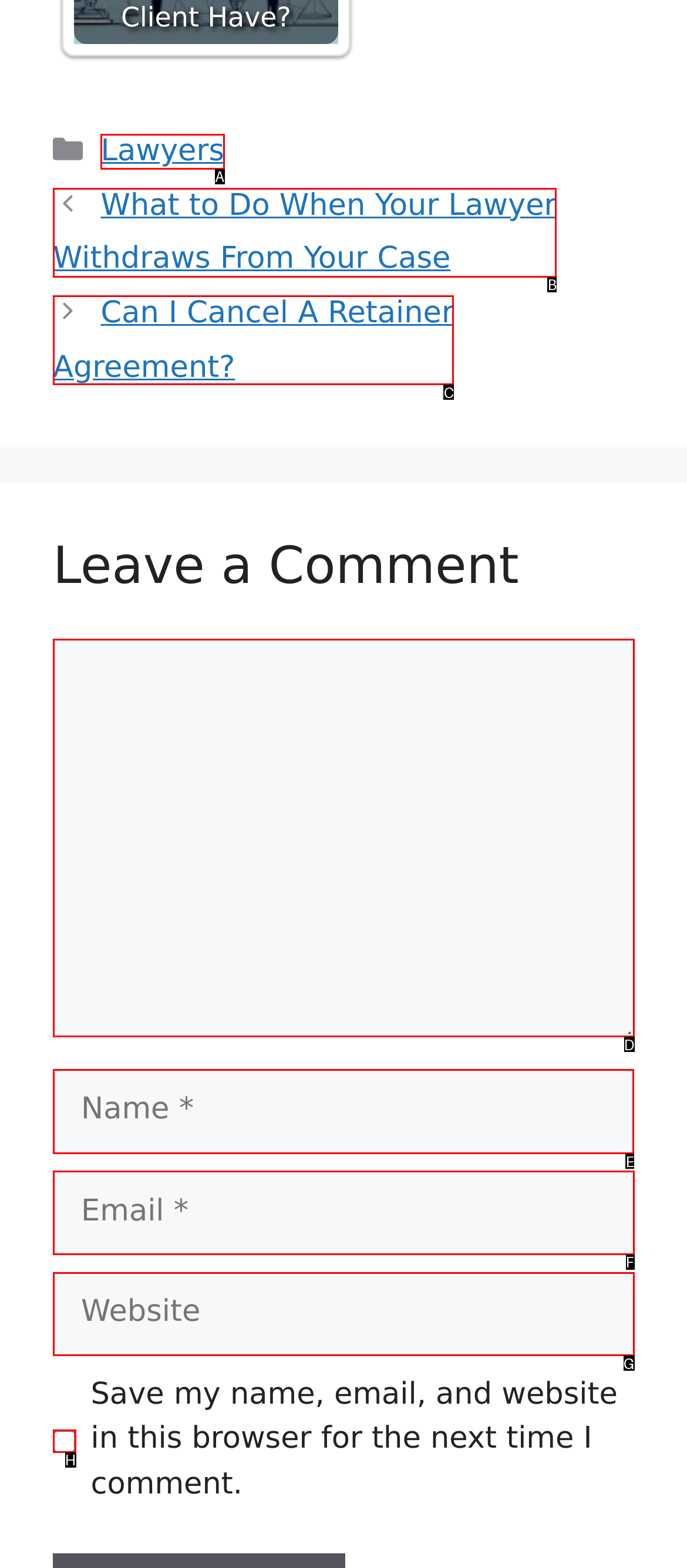Specify which UI element should be clicked to accomplish the task: Go to Review and Mail homepage. Answer with the letter of the correct choice.

None